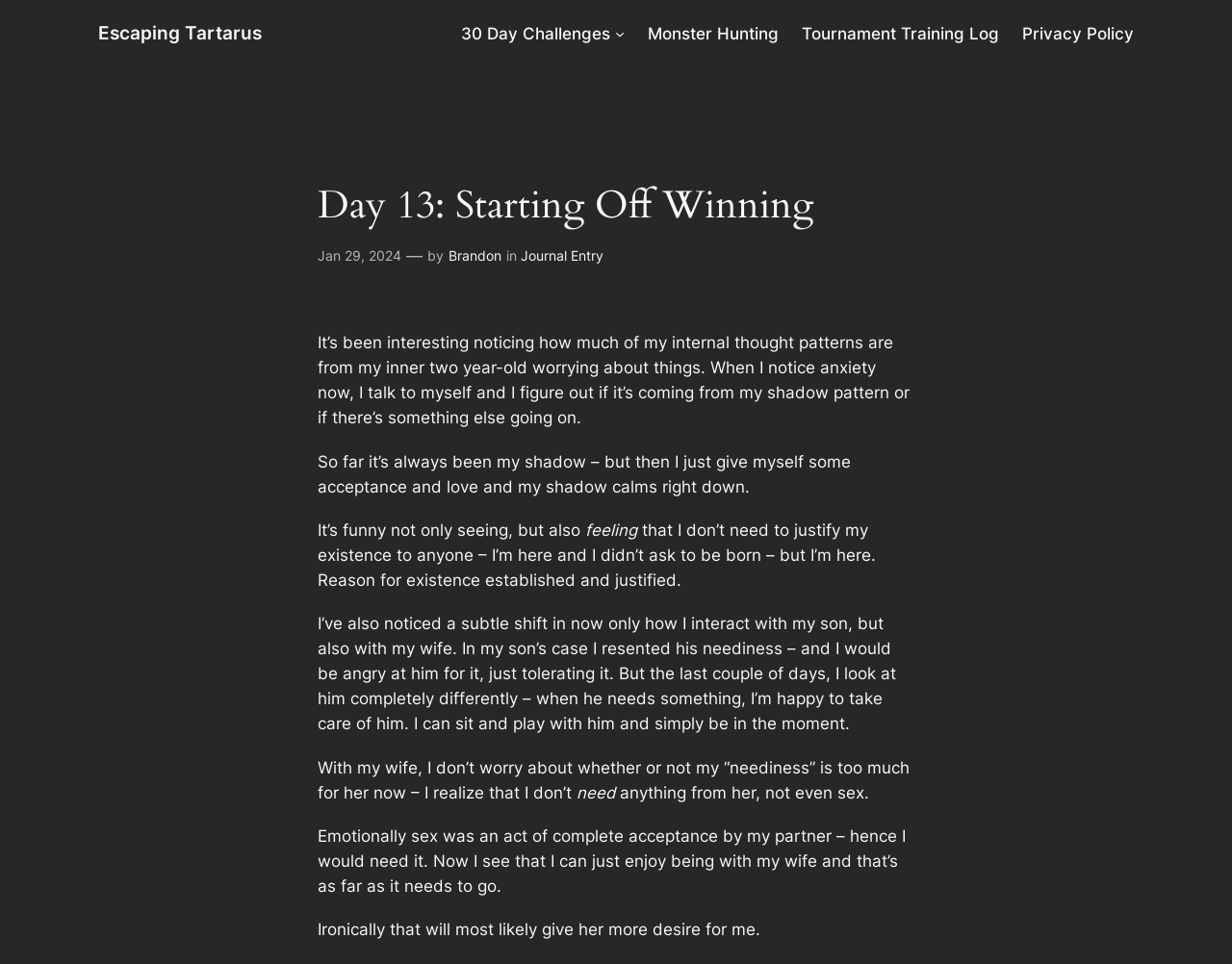Provide a one-word or brief phrase answer to the question:
How does the author feel about their son's neediness now?

Happy to take care of him